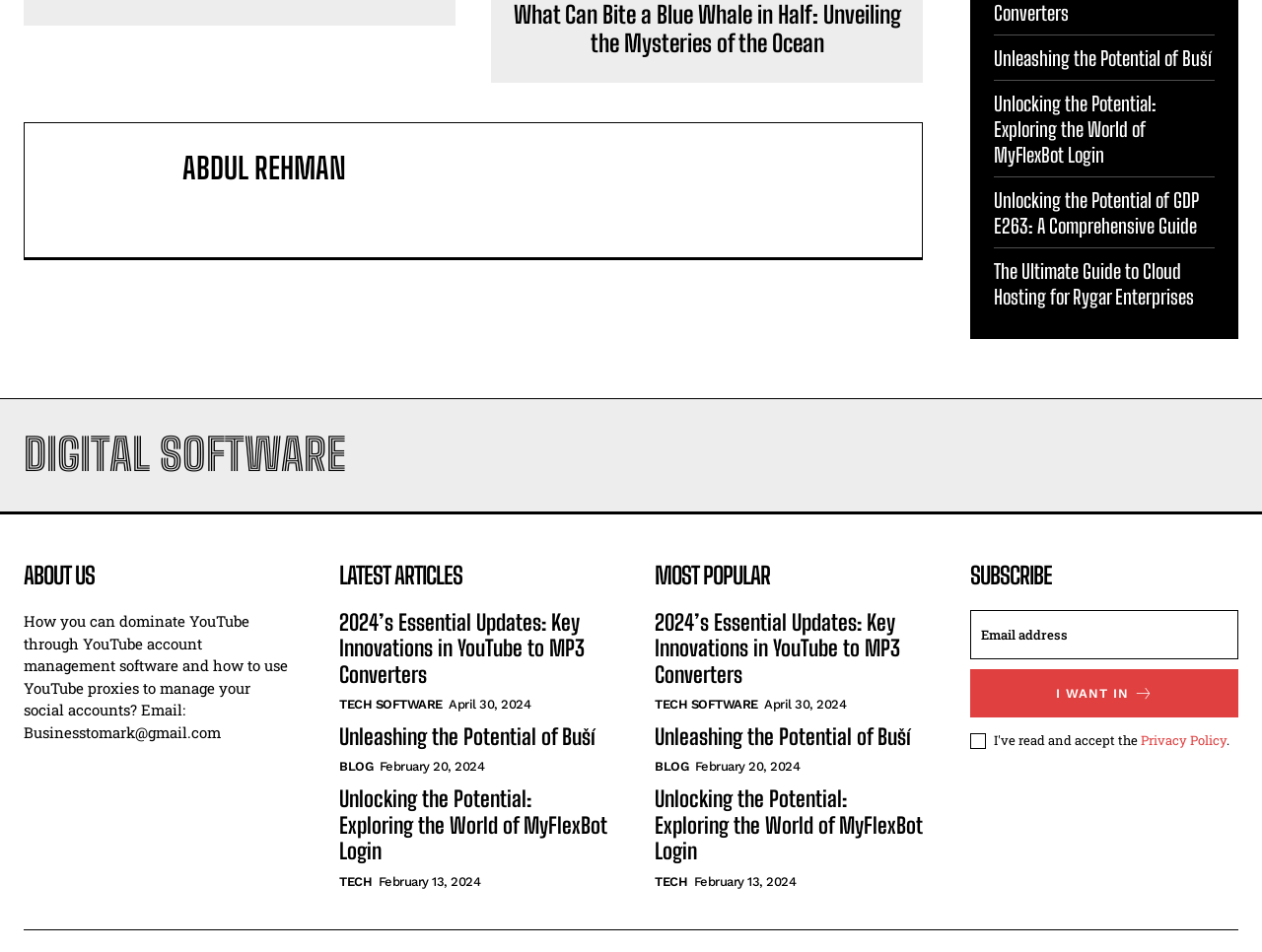Identify the bounding box coordinates for the UI element described as: "I want in". The coordinates should be provided as four floats between 0 and 1: [left, top, right, bottom].

[0.769, 0.768, 0.981, 0.819]